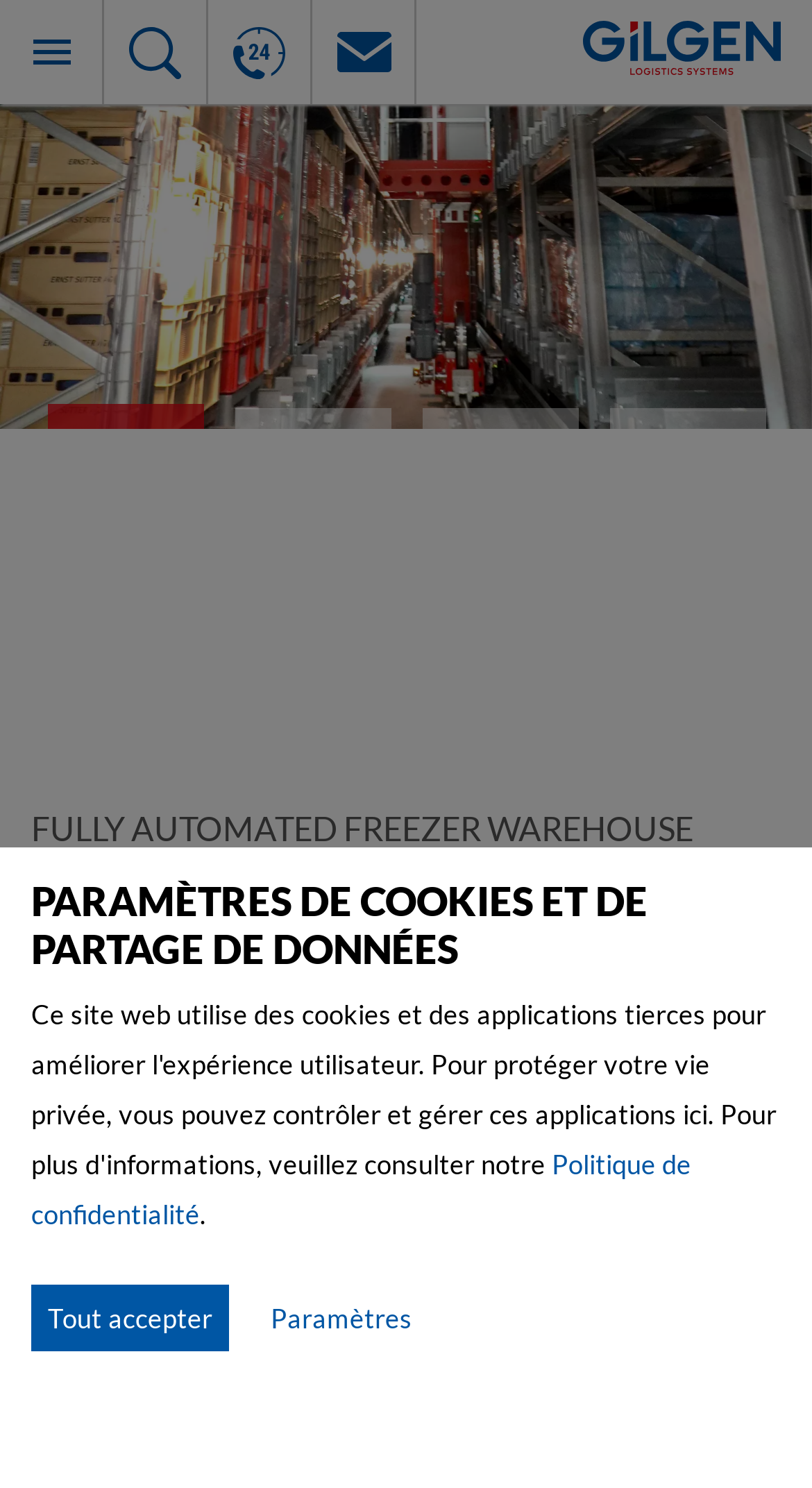Determine the coordinates of the bounding box for the clickable area needed to execute this instruction: "Switch to Deutsch".

[0.021, 0.085, 0.172, 0.108]